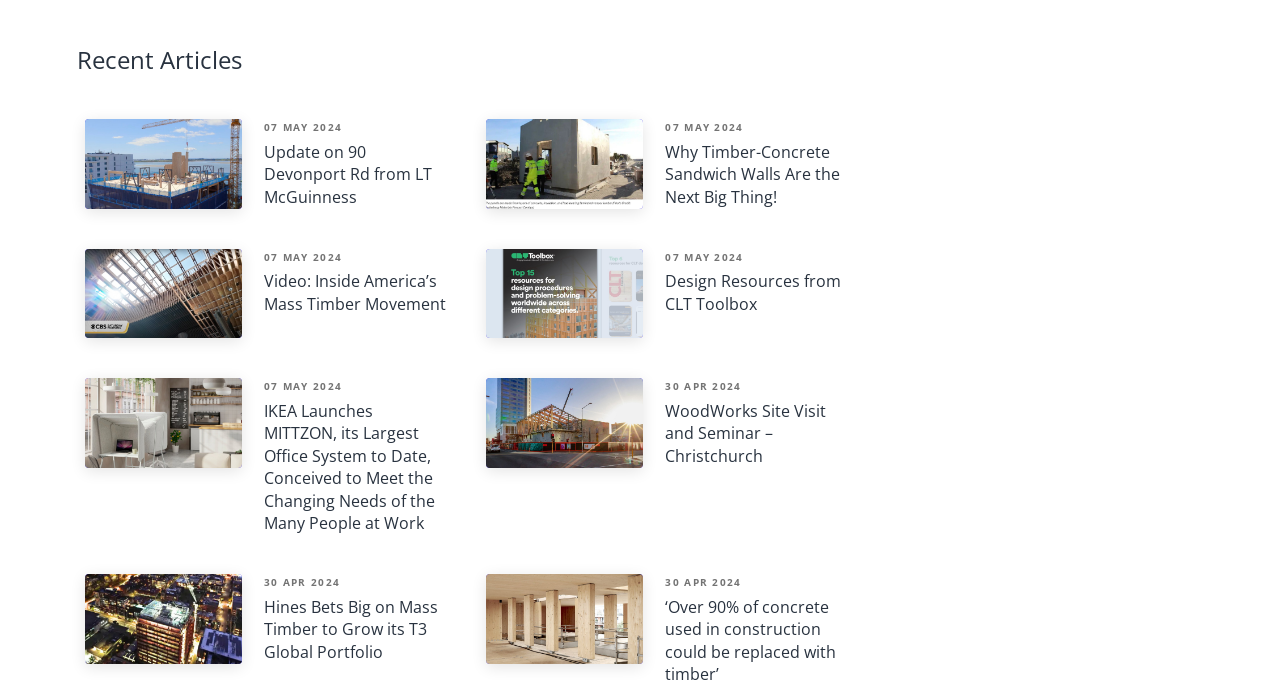What is the topic of the webpage?
Please provide a comprehensive answer based on the details in the screenshot.

I inferred the topic of the webpage by looking at the titles of the articles. Many of the article titles mention timber, wood, or construction, which suggests that the topic of the webpage is related to timber construction.